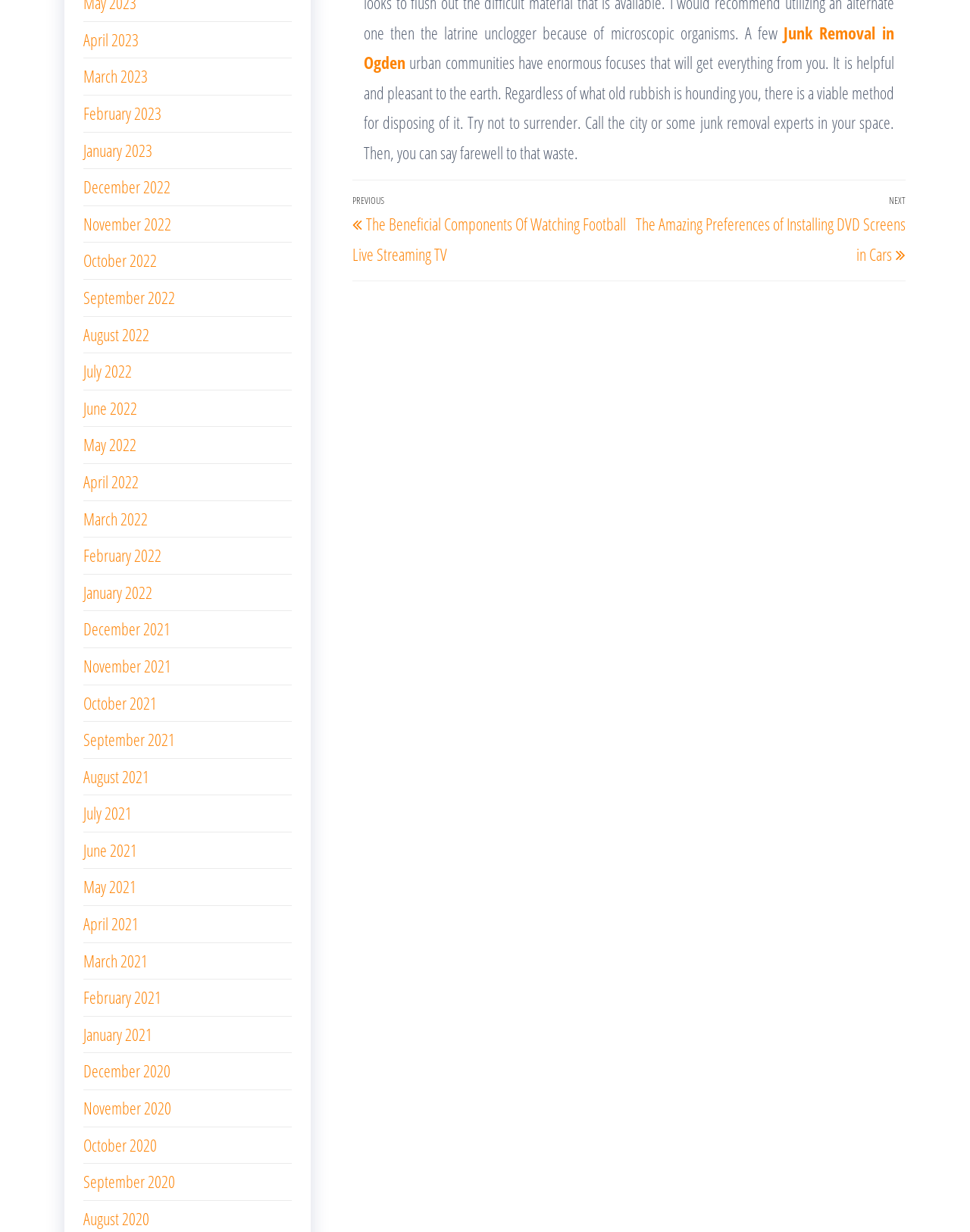Locate the bounding box coordinates of the clickable part needed for the task: "View posts from April 2023".

[0.086, 0.023, 0.143, 0.041]